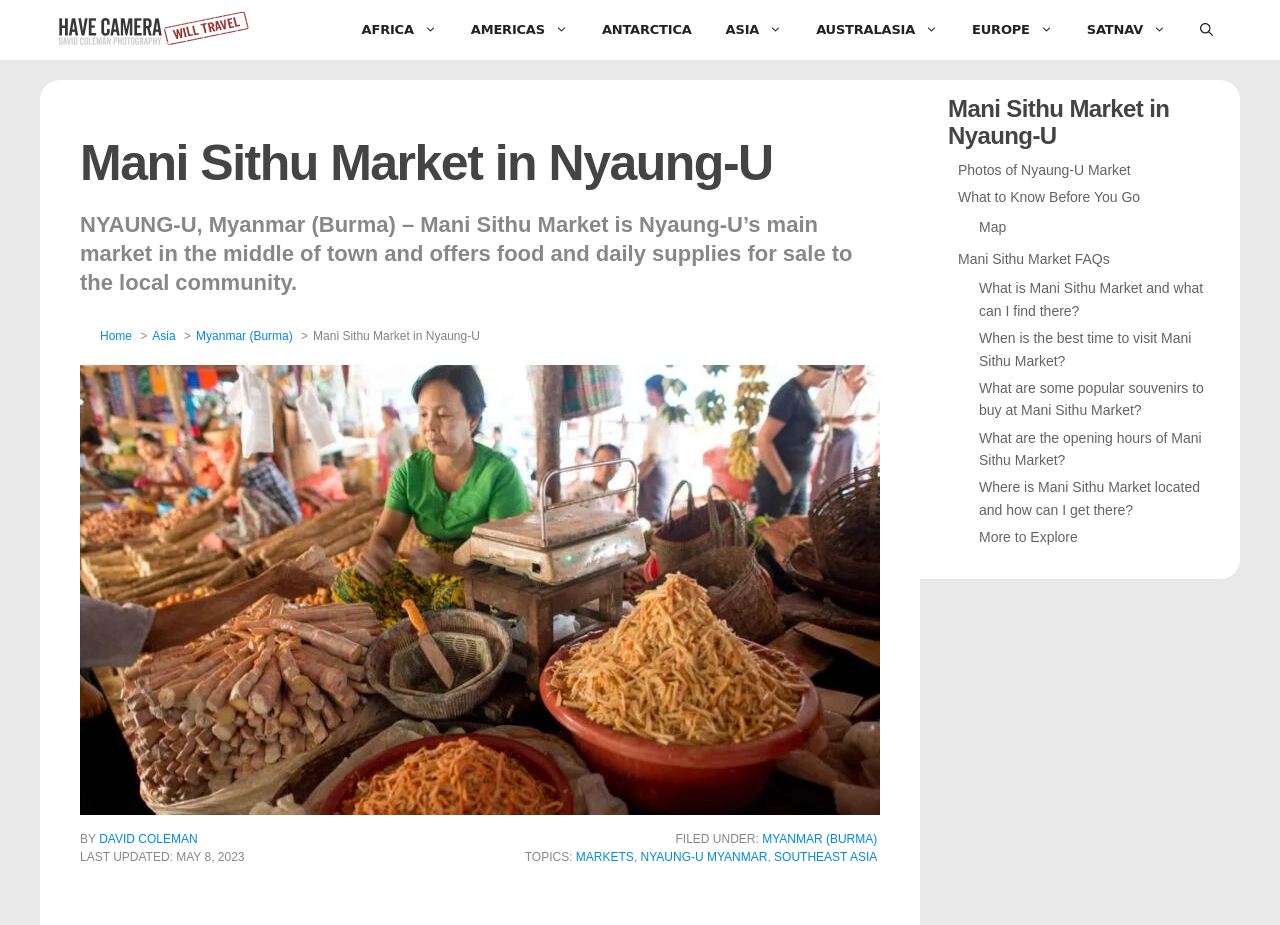Determine the main headline of the webpage and provide its text.

Mani Sithu Market in Nyaung-U